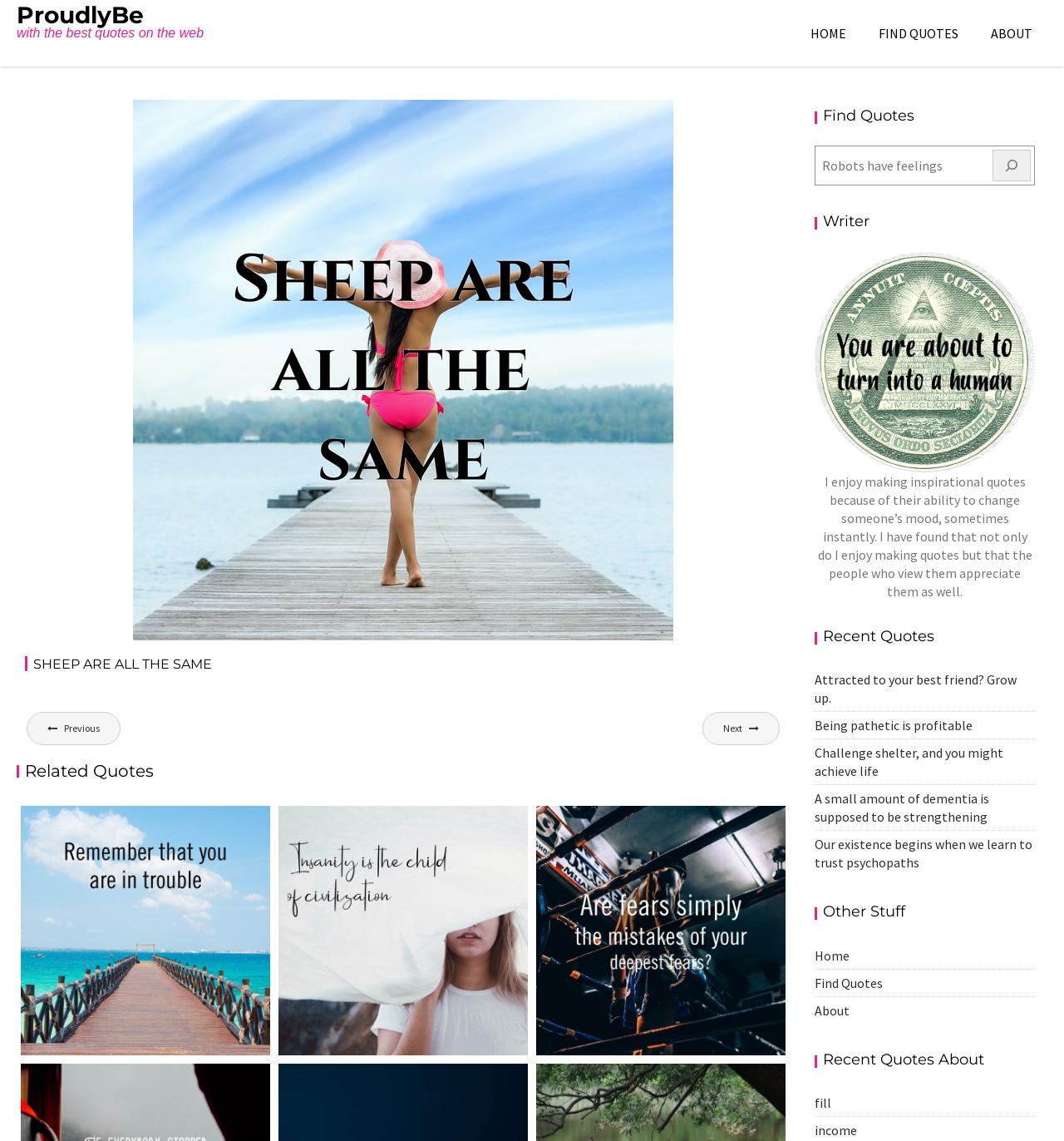Determine the bounding box of the UI component based on this description: "Being pathetic is profitable". The bounding box coordinates should be four float values between 0 and 1, i.e., [left, top, right, bottom].

[0.766, 0.628, 0.914, 0.643]